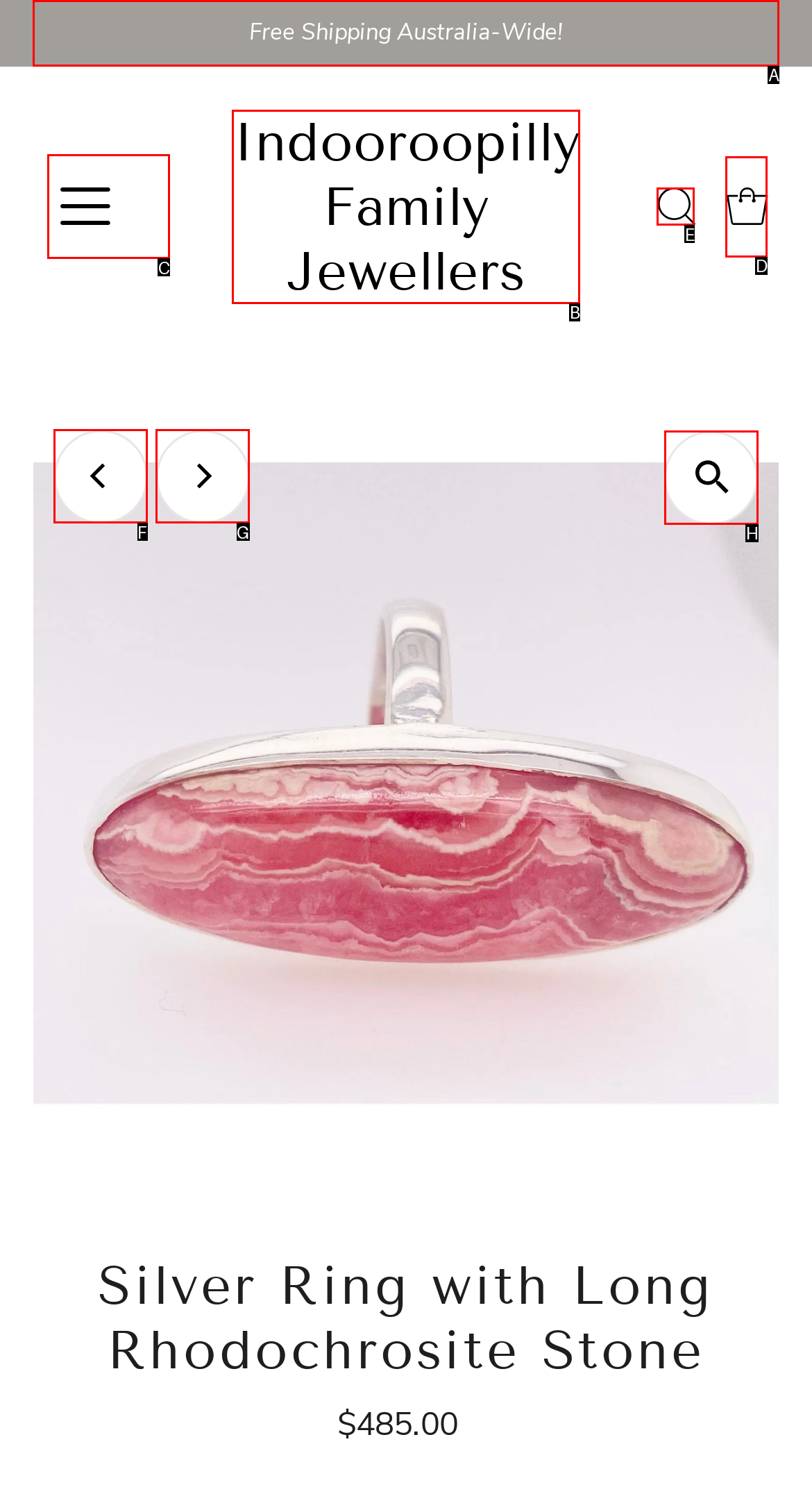Which option should be clicked to complete this task: Open cart
Reply with the letter of the correct choice from the given choices.

D